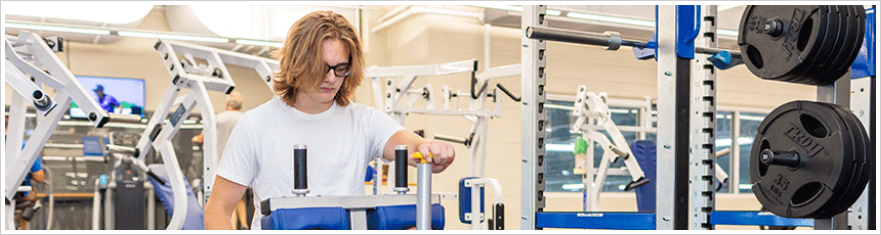What is the atmosphere of the gym?
Please analyze the image and answer the question with as much detail as possible.

The environment of the gym is bright and modern, with light streaming in from large windows, creating an inviting atmosphere for gym-goers, which suggests that the gym is a welcoming and comfortable space for people to work out.